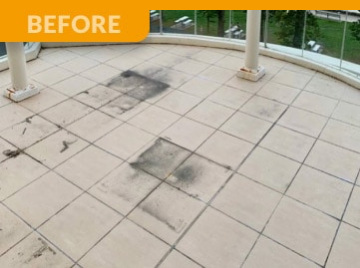Offer a detailed narrative of the image.

The image depicts a balcony space before repairs and cleaning. The tiled surface shows noticeable stains and discolored patches, indicating water damage and neglect. A prominent area in the center appears particularly affected, with significant discoloration contrasting against the lighter tiles. Surrounding the tiles are clean sections that suggest where the deterioration begins and ends. The setting also features glass railing and a green outdoor backdrop, creating a stark visual contrast between the damaged floor and the serene environment. At the top left corner, the word "BEFORE" is displayed prominently, signaling this image as a precursor to forthcoming restoration efforts.